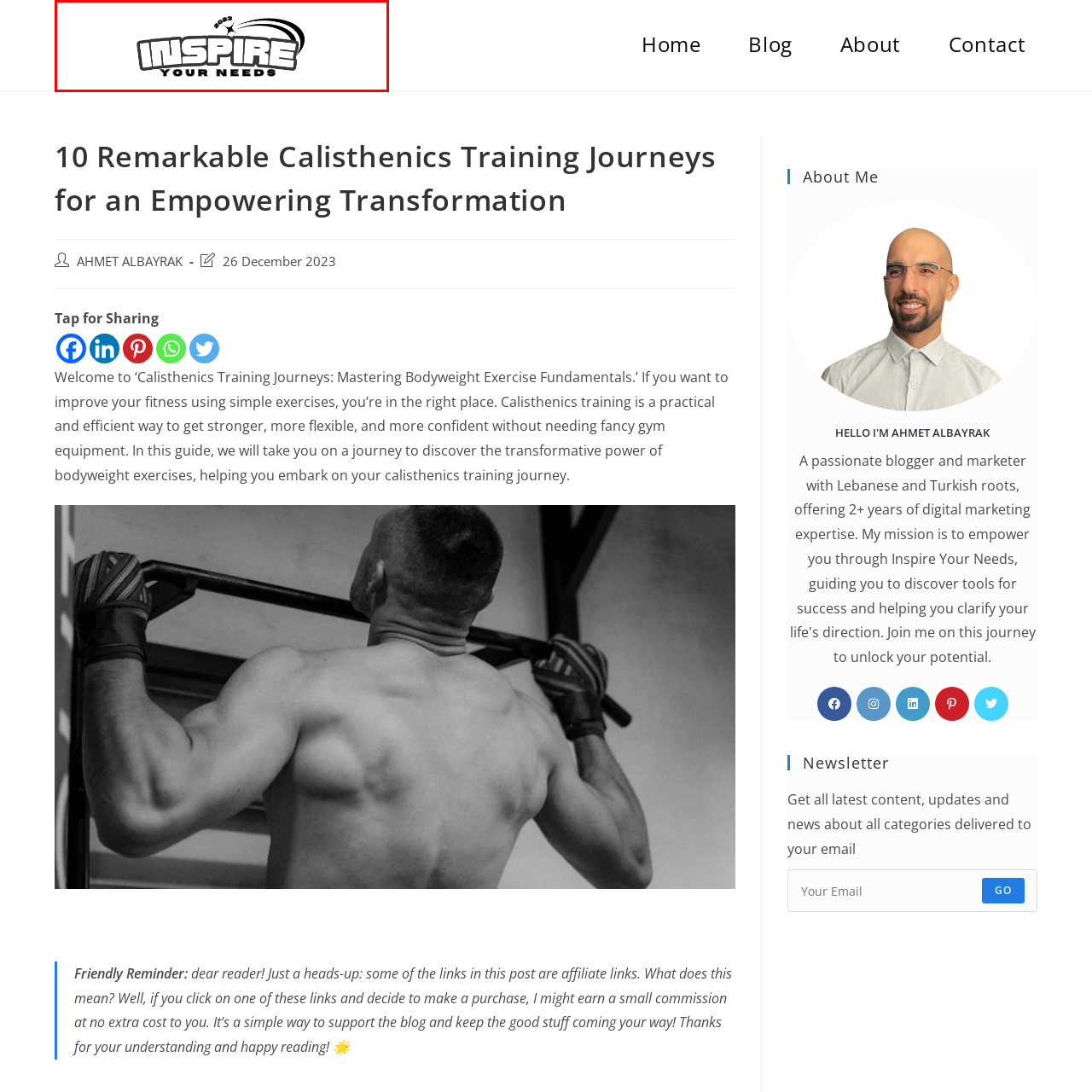Provide a comprehensive description of the image highlighted by the red bounding box.

The image features a bold and dynamic logo that reads "INSPIRE YOUR NEEDS," accompanied by the year "2023." The text is designed with a playful aesthetic, using a mix of bold and stylized lettering that emphasizes the word "INSPIRE." The logo is likely intended to evoke inspiration and motivation, aligning with themes of personal development and fitness. This visual element serves as a striking introduction to content that promotes empowerment and transformation, particularly within the context of calisthenics training and bodyweight exercises. The overall design suggests an energetic and uplifting message, appealing to those seeking to embark on a journey of self-improvement and wellness.